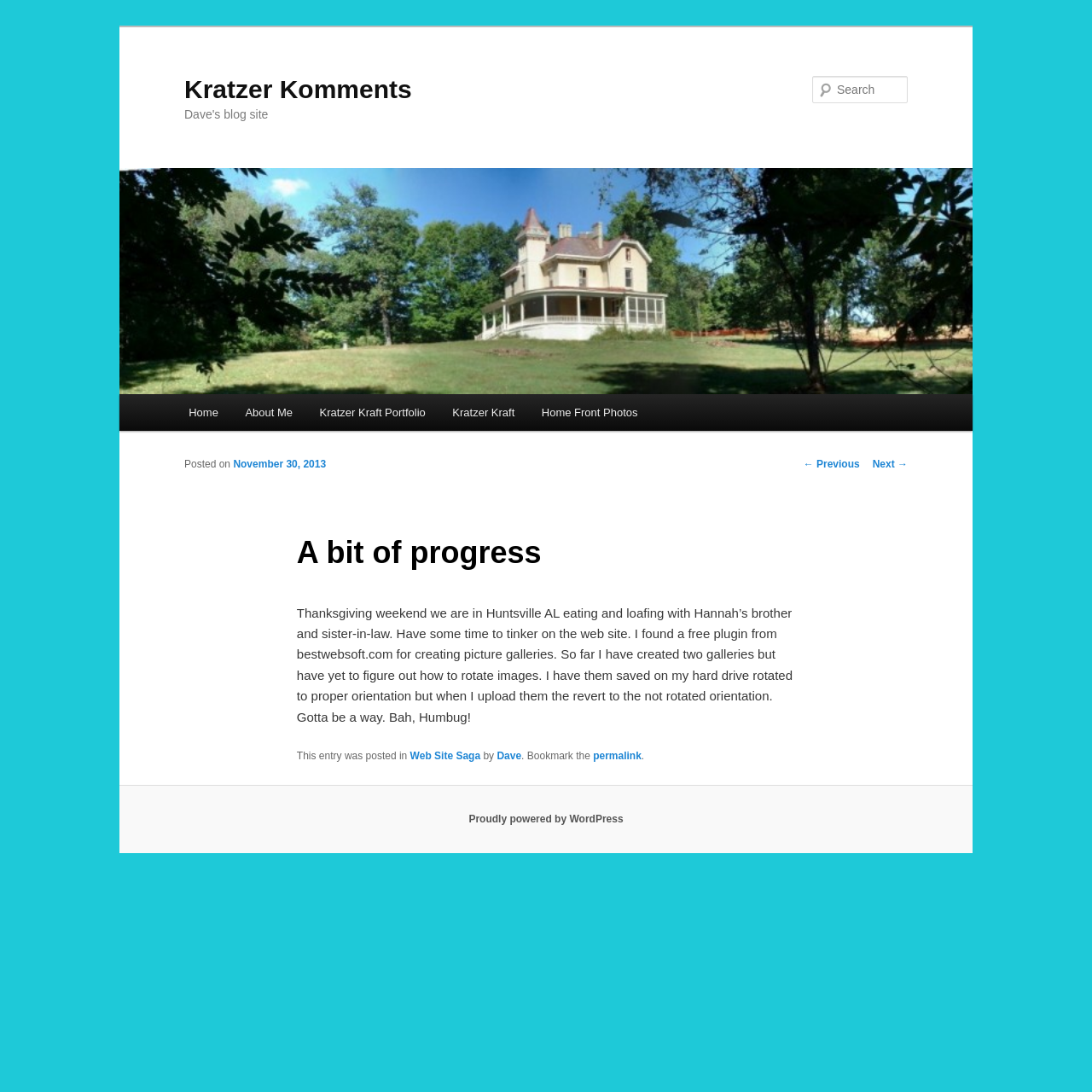Explain the features and main sections of the webpage comprehensively.

This webpage is a blog site titled "Kratzer Komments" with a subtitle "Dave's blog site". At the top left, there is a link to skip to the primary content. The main header section has a heading "Kratzer Komments" with a link to the same title, and below it, there is a smaller heading "Dave's blog site". 

To the right of the header section, there is a large image with the title "Kratzer Komments". Above the image, there is a search bar with a label "Search" and a textbox to input search queries.

Below the header section, there is a main menu with links to "Home", "About Me", "Kratzer Kraft Portfolio", "Kratzer Kraft", and "Home Front Photos". 

The main content area is divided into two sections. The top section has a heading "A bit of progress" with a posted date "November 30, 2013". The article content is a block of text describing the author's activities during Thanksgiving weekend, including working on the website and creating picture galleries. 

At the bottom of the article, there is a footer section with a category label "Web Site Saga" and a link to the author "Dave". There is also a permalink to the article.

At the very bottom of the page, there is a content information section with a link to "Proudly powered by WordPress".